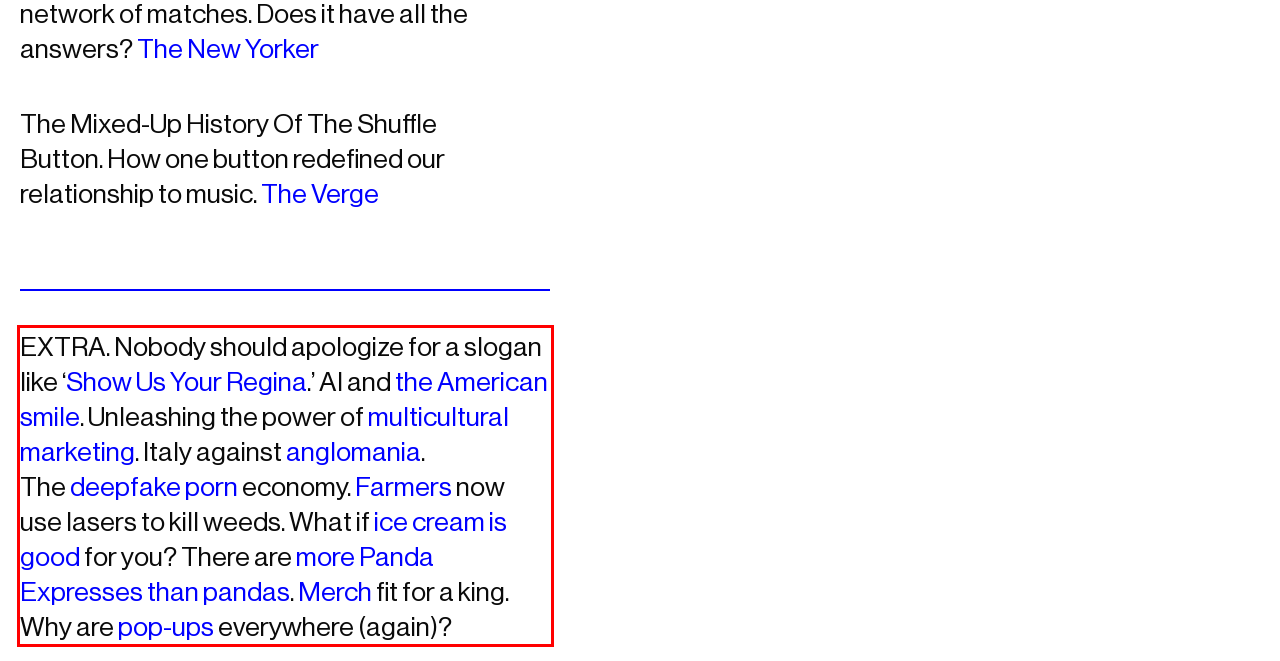Observe the screenshot of the webpage, locate the red bounding box, and extract the text content within it.

EXTRA. Nobody should apologize for a slogan like ‘Show Us Your Regina.’ AI and the American smile. Unleashing the power of multicultural marketing. Italy against anglomania. The deepfake porn economy. Farmers now use lasers to kill weeds. What if ice cream is good for you? There are more Panda Expresses than pandas. Merch fit for a king. Why are pop-ups everywhere (again)?